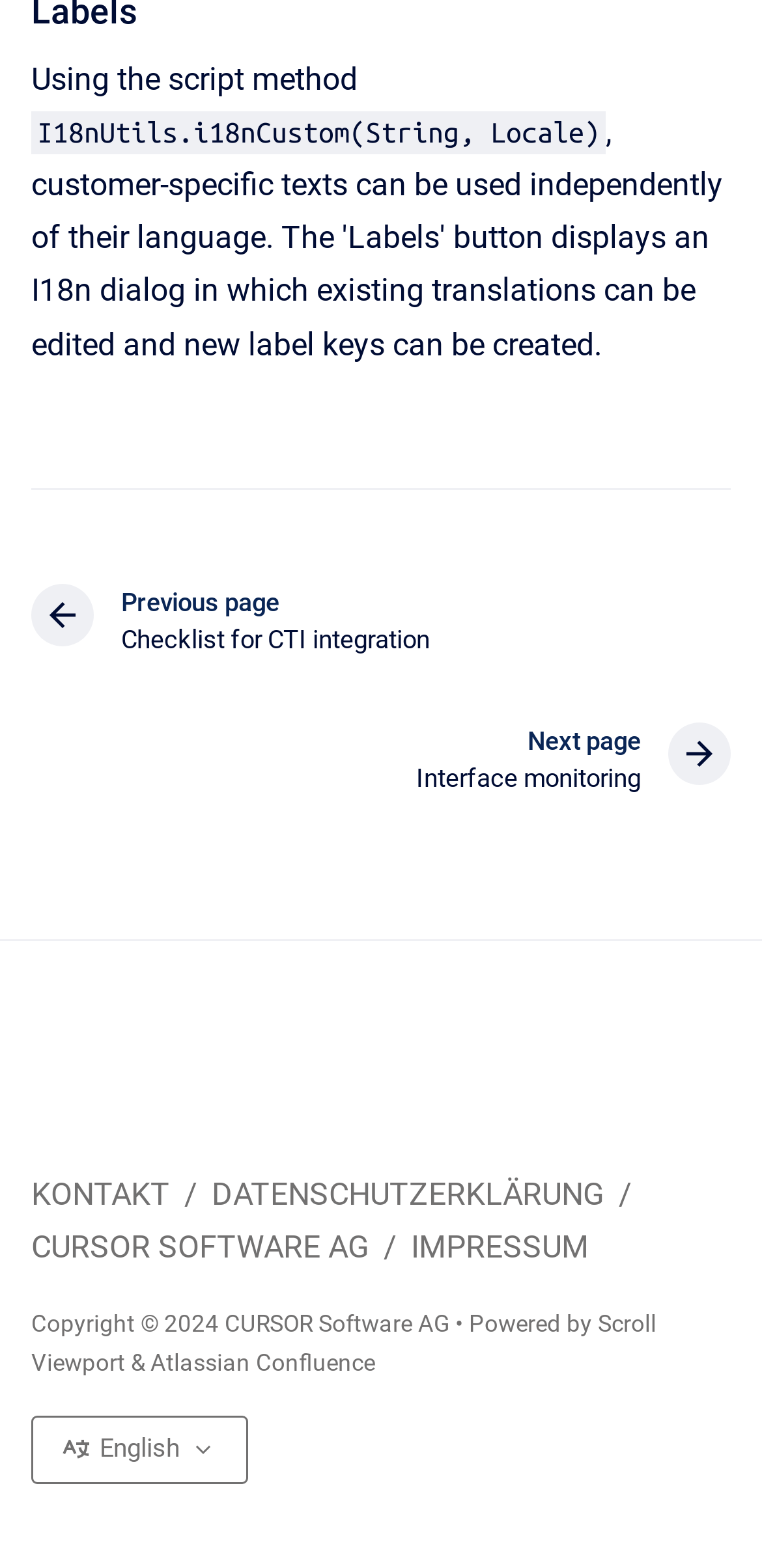Find the bounding box coordinates of the area to click in order to follow the instruction: "Follow us on Facebook".

None